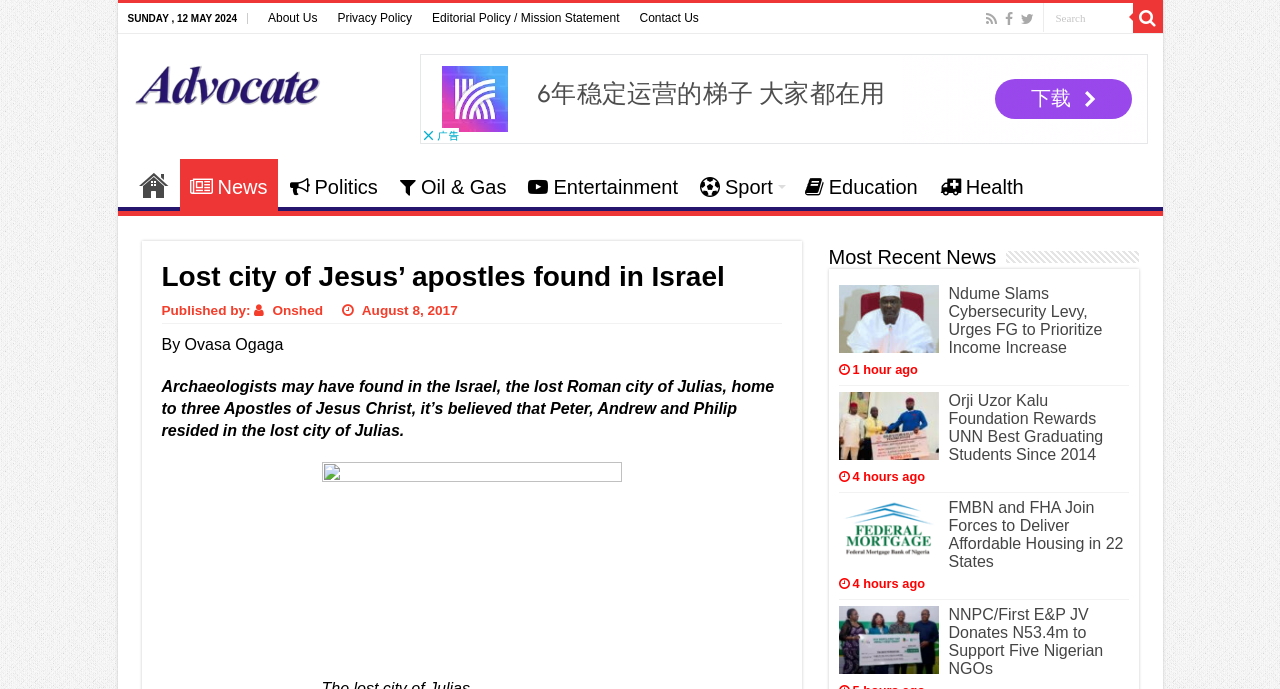Can you find the bounding box coordinates for the element to click on to achieve the instruction: "Search for something"?

[0.814, 0.004, 0.885, 0.046]